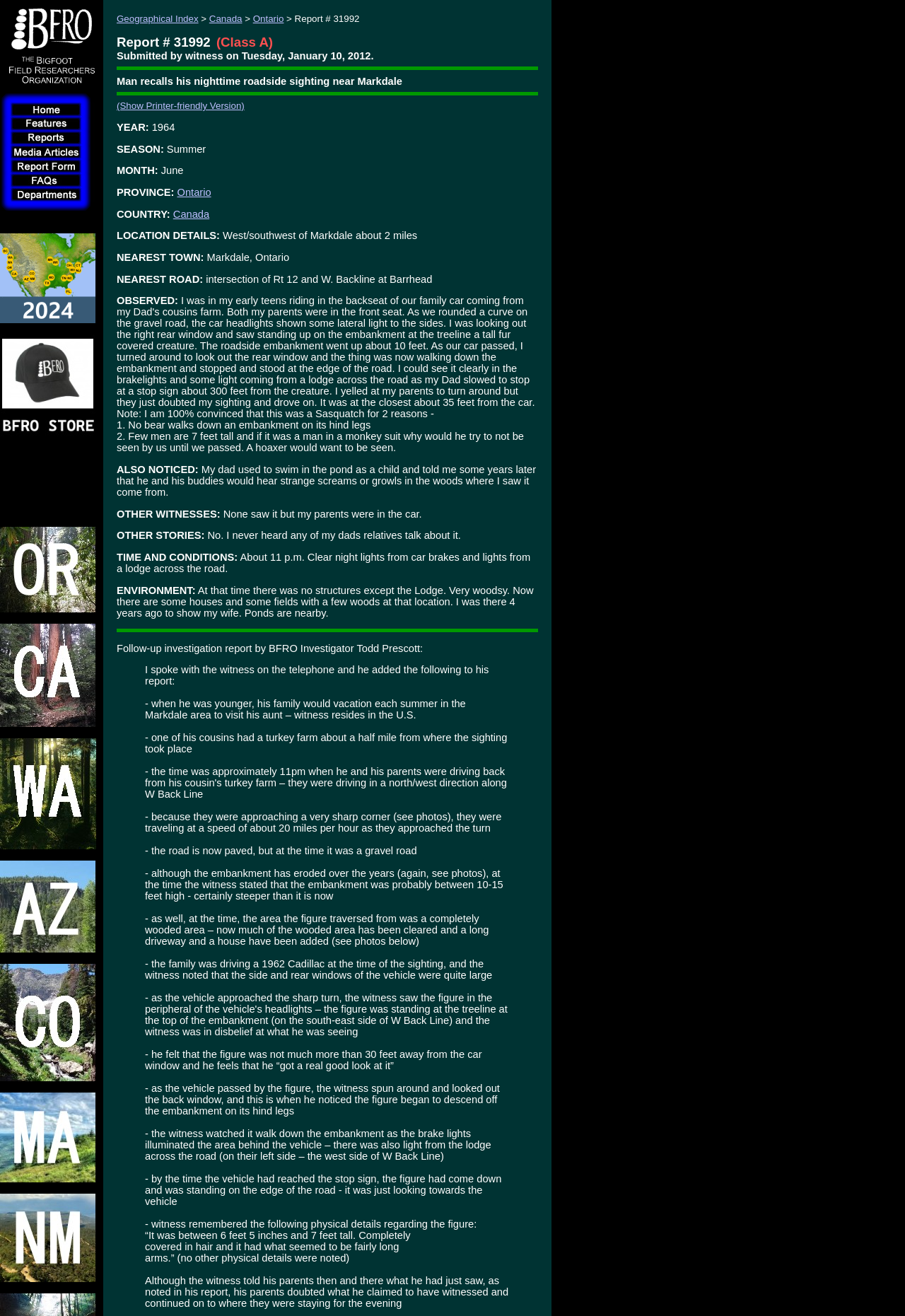Can you give a comprehensive explanation to the question given the content of the image?
What is the logo of the organization on the webpage?

The logo is located at the top left corner of the webpage, inside a table cell with a bounding box coordinate of [0.0, 0.0, 0.113, 0.07]. It is an image with a description of 'Bigfoot Field Researchers Organization Logo'.